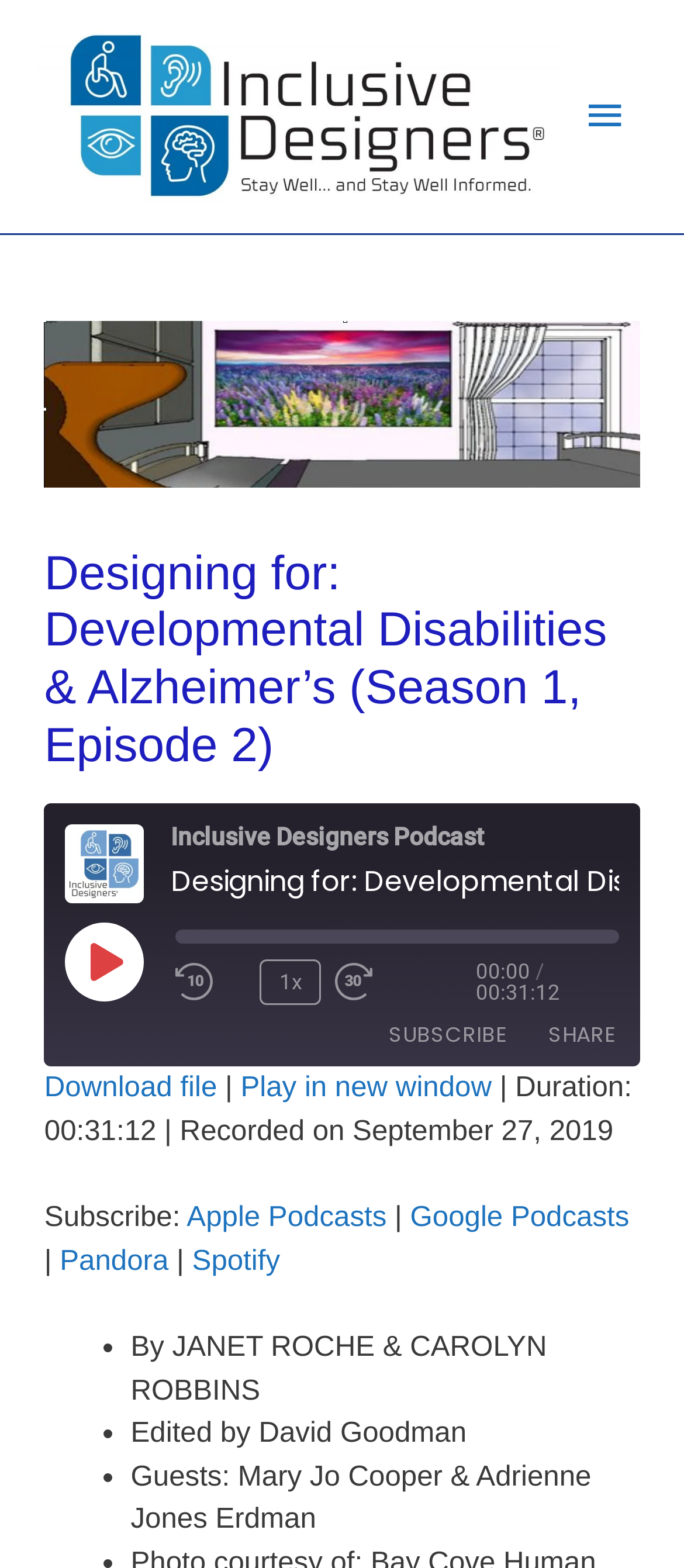Identify the bounding box for the described UI element. Provide the coordinates in (top-left x, top-left y, bottom-right x, bottom-right y) format with values ranging from 0 to 1: title="Download"

[0.488, 0.711, 0.565, 0.744]